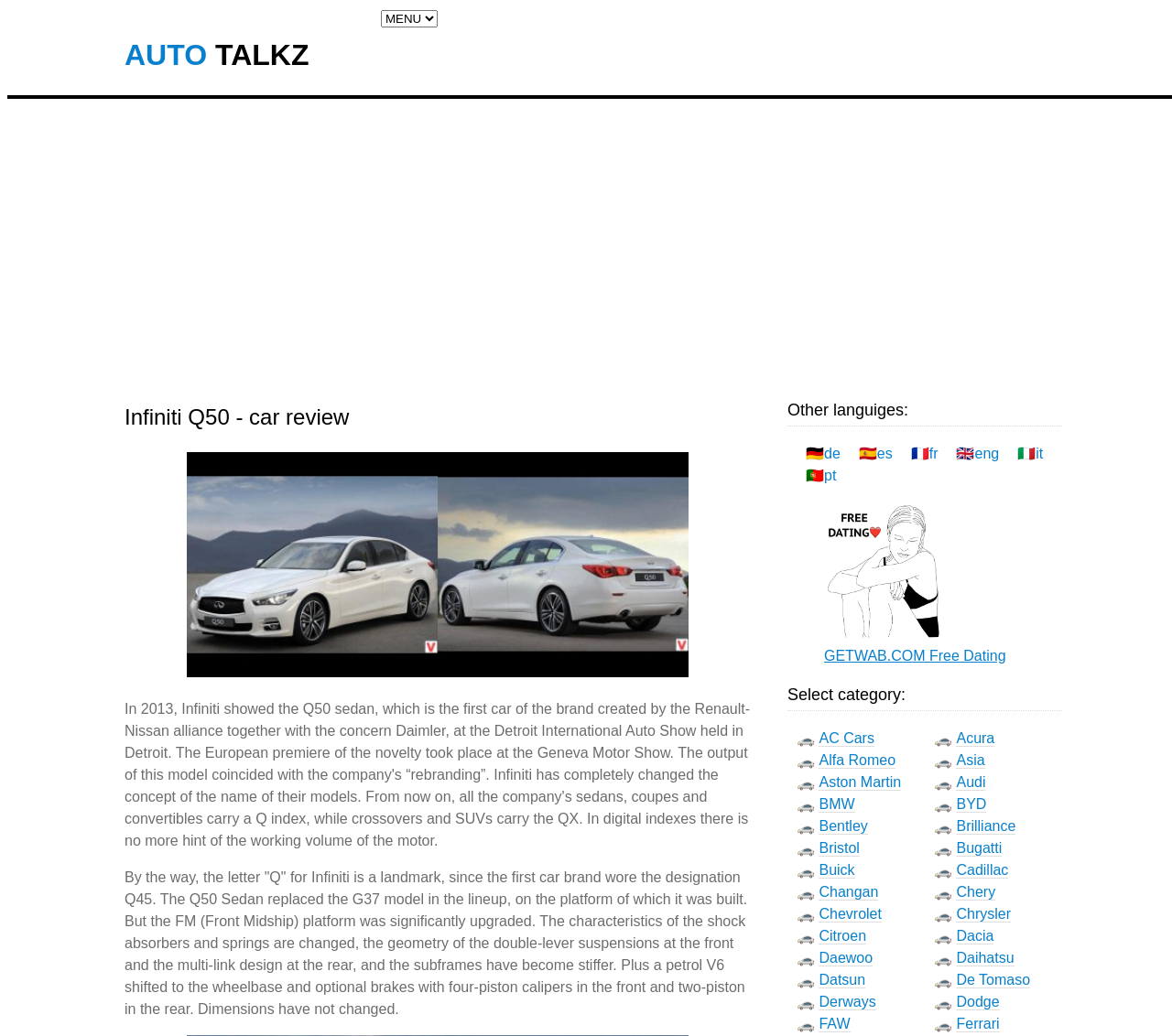Please provide the bounding box coordinates for the element that needs to be clicked to perform the instruction: "Choose a car category". The coordinates must consist of four float numbers between 0 and 1, formatted as [left, top, right, bottom].

[0.672, 0.66, 0.906, 0.686]